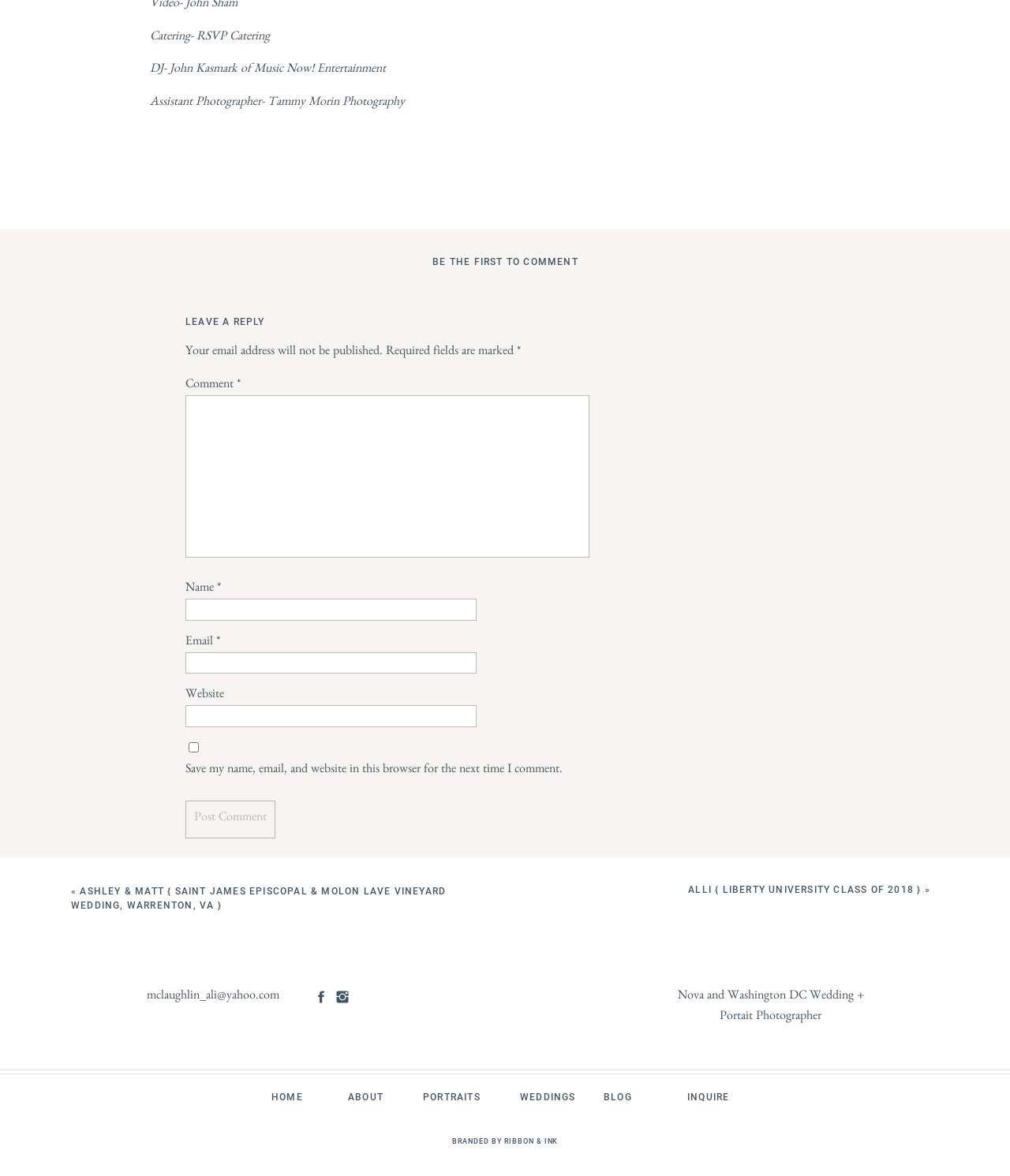Locate and provide the bounding box coordinates for the HTML element that matches this description: "name="submit" value="Post Comment"".

[0.184, 0.681, 0.273, 0.713]